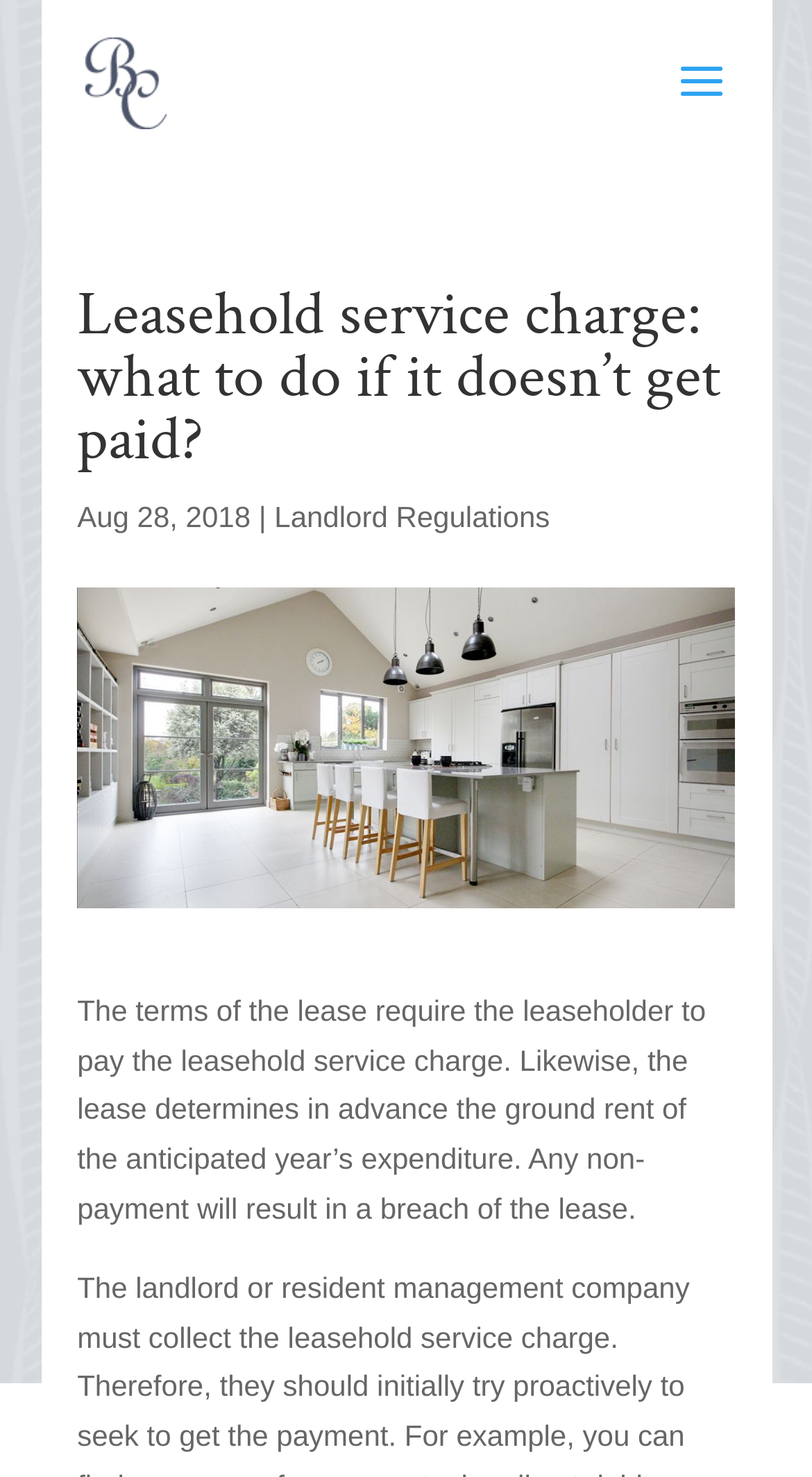What is the date of the article?
Answer the question in a detailed and comprehensive manner.

I found the date of the article by looking at the text element that says 'Aug 28, 2018' which is located below the main heading and above the image.